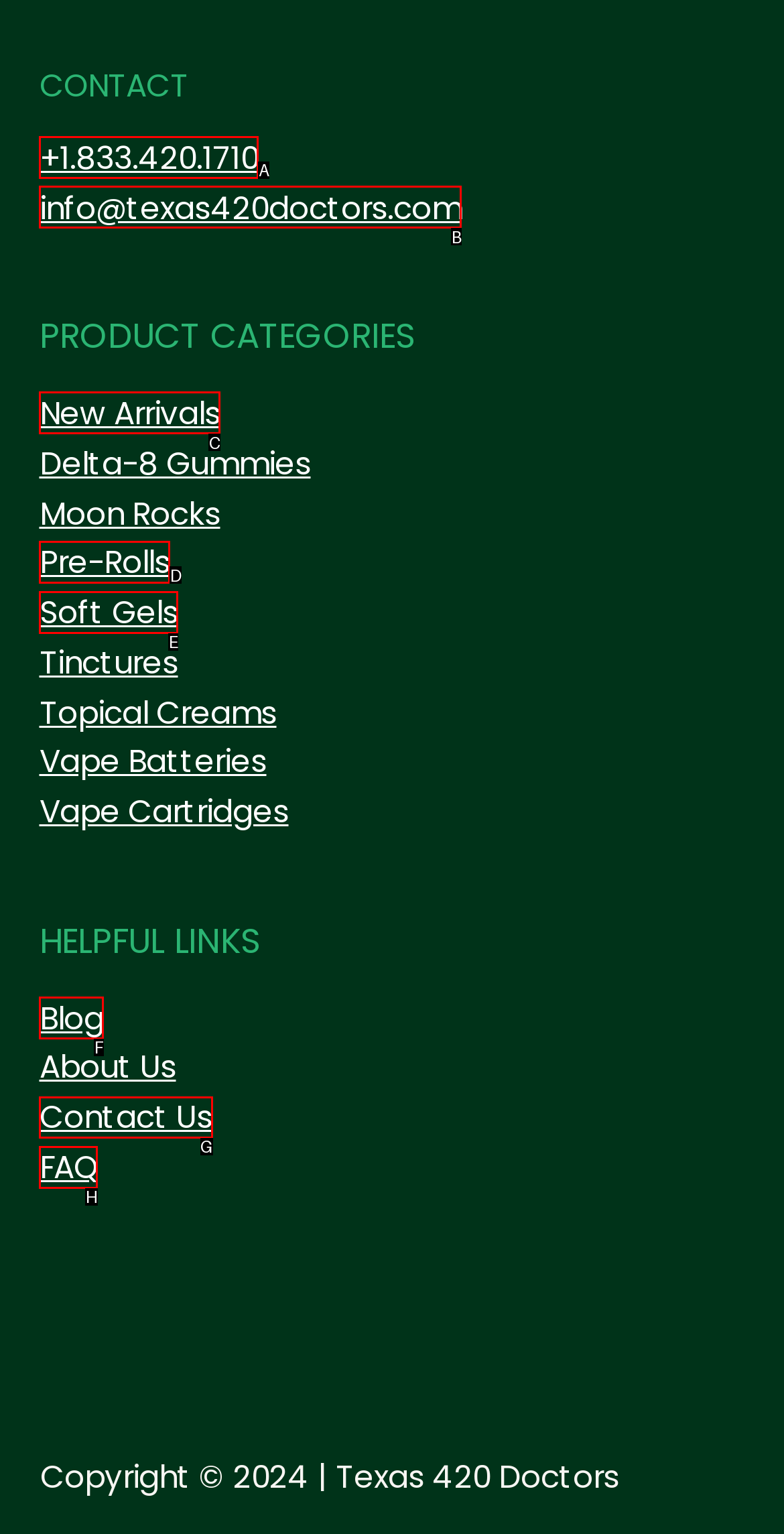From the given options, tell me which letter should be clicked to complete this task: Contact us
Answer with the letter only.

G